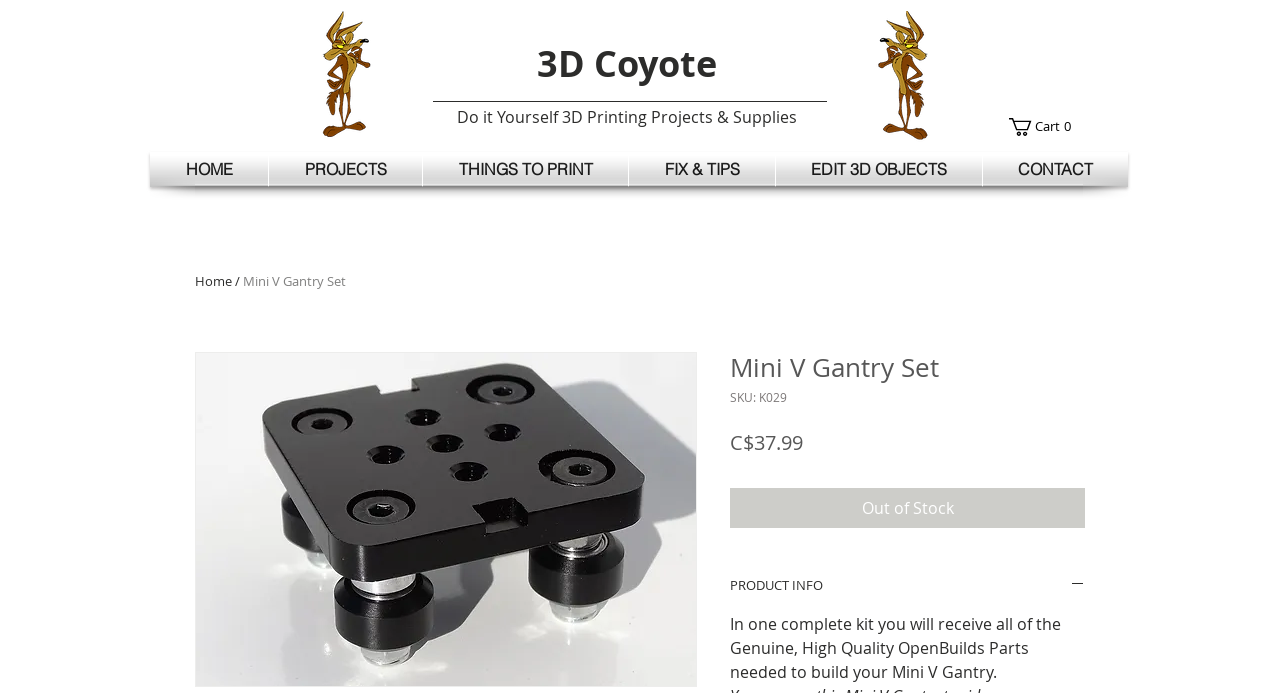Use a single word or phrase to answer the question:
What is included in the Mini V Gantry Set kit?

OpenBuilds Parts